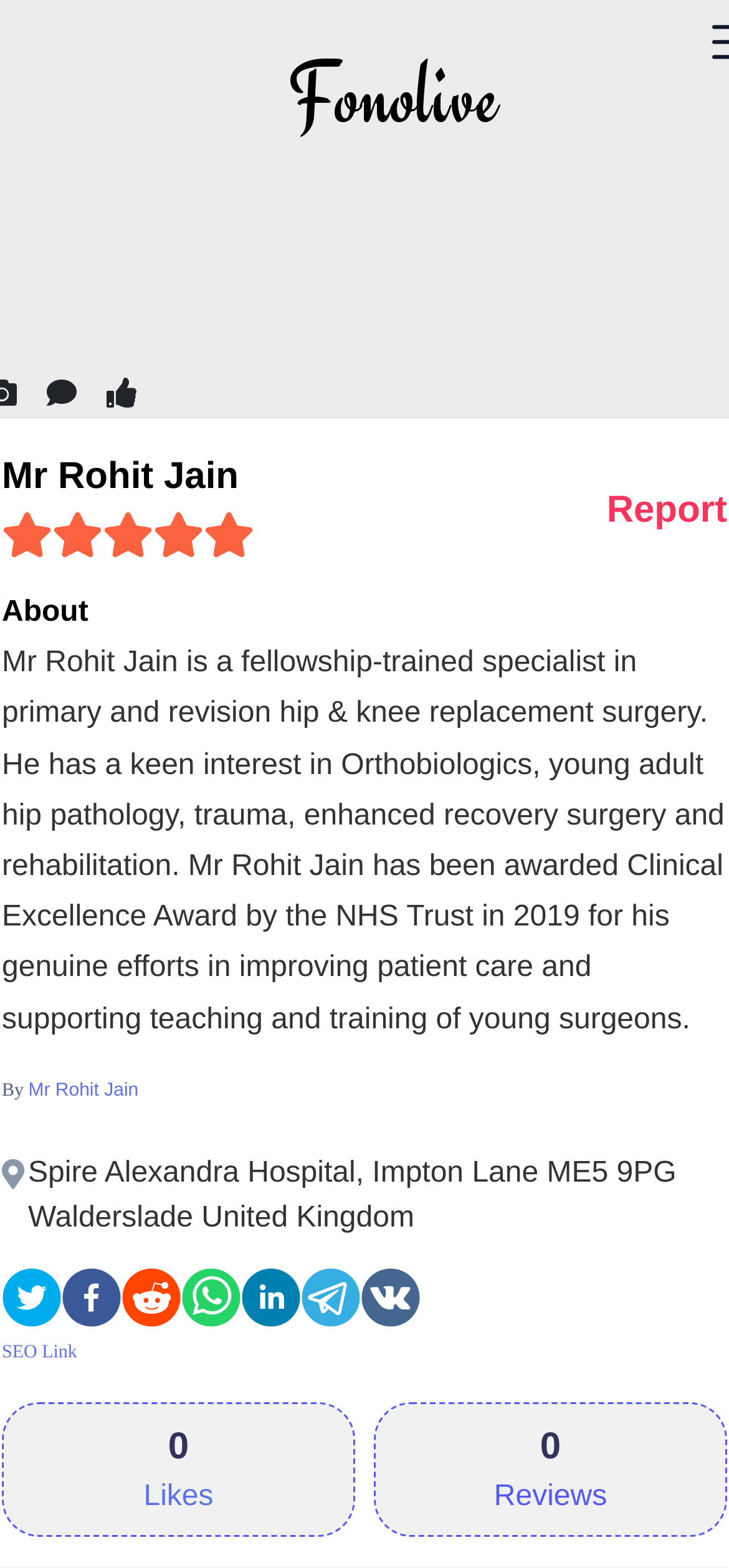Detail the various sections and features present on the webpage.

This webpage is about Mr. Rohit Jain, a fellowship-trained specialist in primary and revision hip & knee replacement surgery. At the top, there is a heading with his name, followed by a rating system where users can add a rating by typing an integer from 0 to 5 or pressing arrow keys. 

On the top right, there is a "Report" button. Below the rating system, there is a "About" section, which provides a brief description of Mr. Rohit Jain's expertise and achievements, including being awarded the Clinical Excellence Award by the NHS Trust in 2019. 

Under the "About" section, there is a "By" label, followed by a link to Mr. Rohit Jain's profile. His address, Spire Alexandra Hospital, Impton Lane ME5 9PG Walderslade United Kingdom, is listed below. 

On the bottom left, there are social media buttons, including Twitter, Facebook, Reddit, WhatsApp, LinkedIn, Telegram, and VK, each with an accompanying image. 

On the bottom right, there are two sections: one displaying the number of likes, and the other displaying the number of reviews, both with a count of 0.